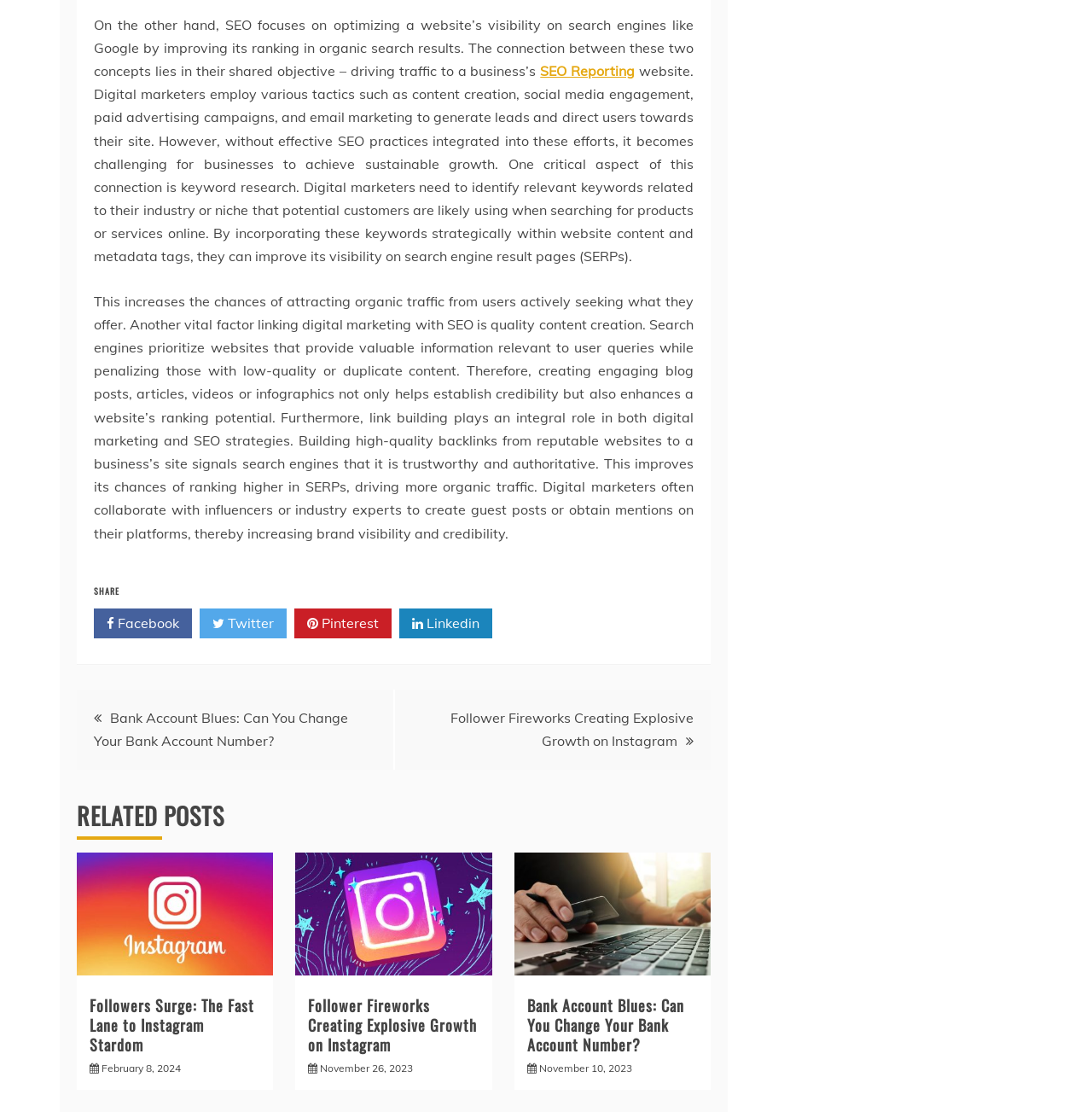Please provide a one-word or phrase answer to the question: 
How many related posts are shown?

3